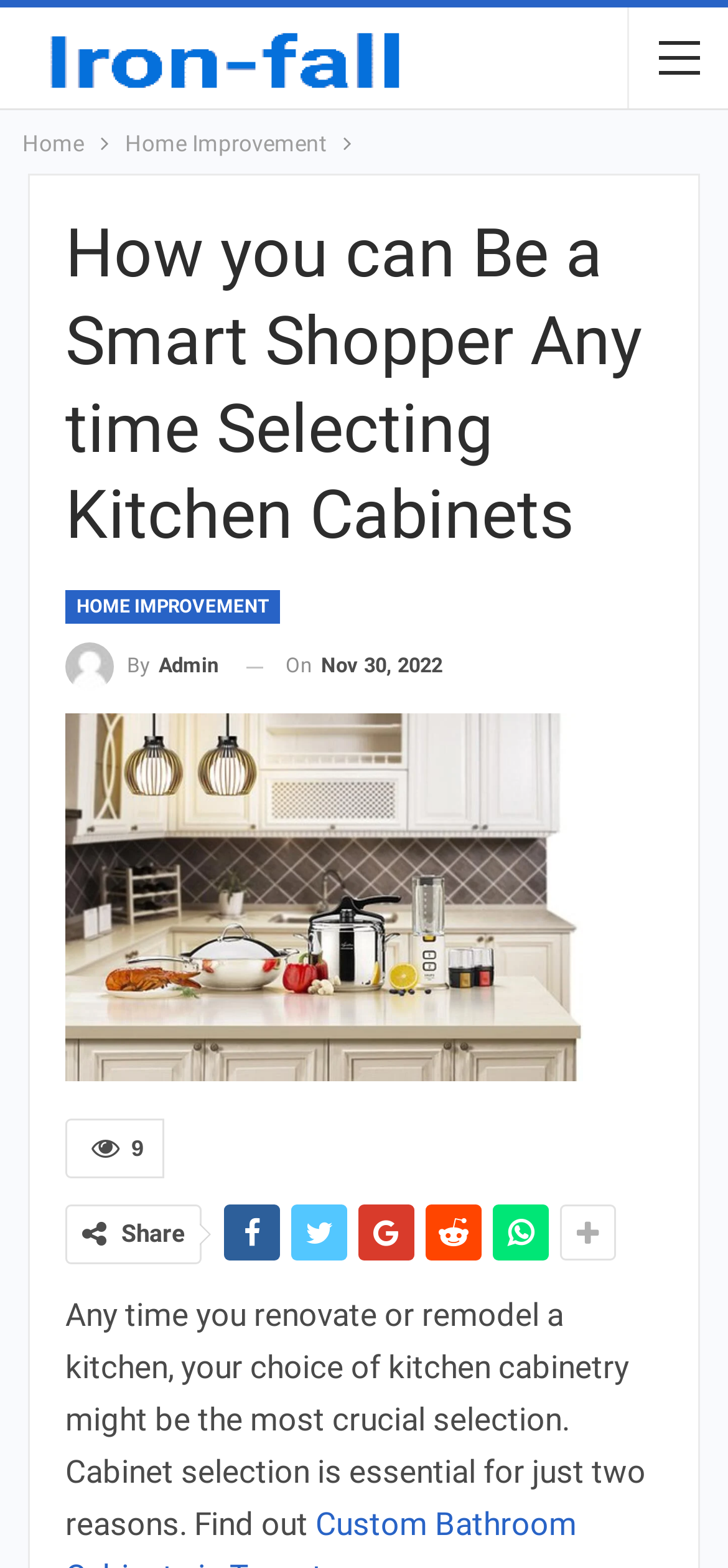How many social media sharing links are there?
Please answer the question with a single word or phrase, referencing the image.

5